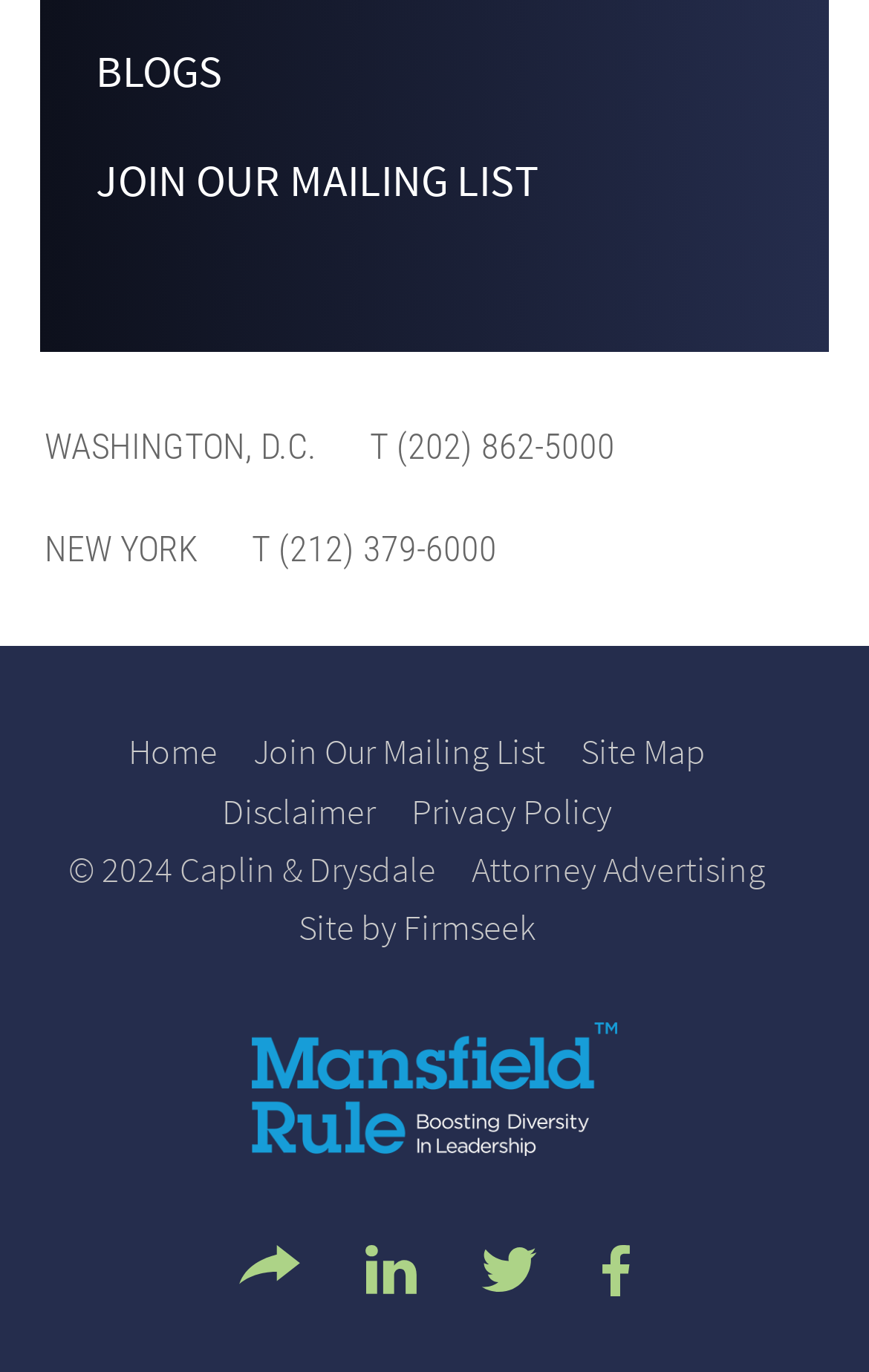Identify the bounding box coordinates of the clickable region necessary to fulfill the following instruction: "Click on BLOGS". The bounding box coordinates should be four float numbers between 0 and 1, i.e., [left, top, right, bottom].

[0.11, 0.031, 0.256, 0.071]